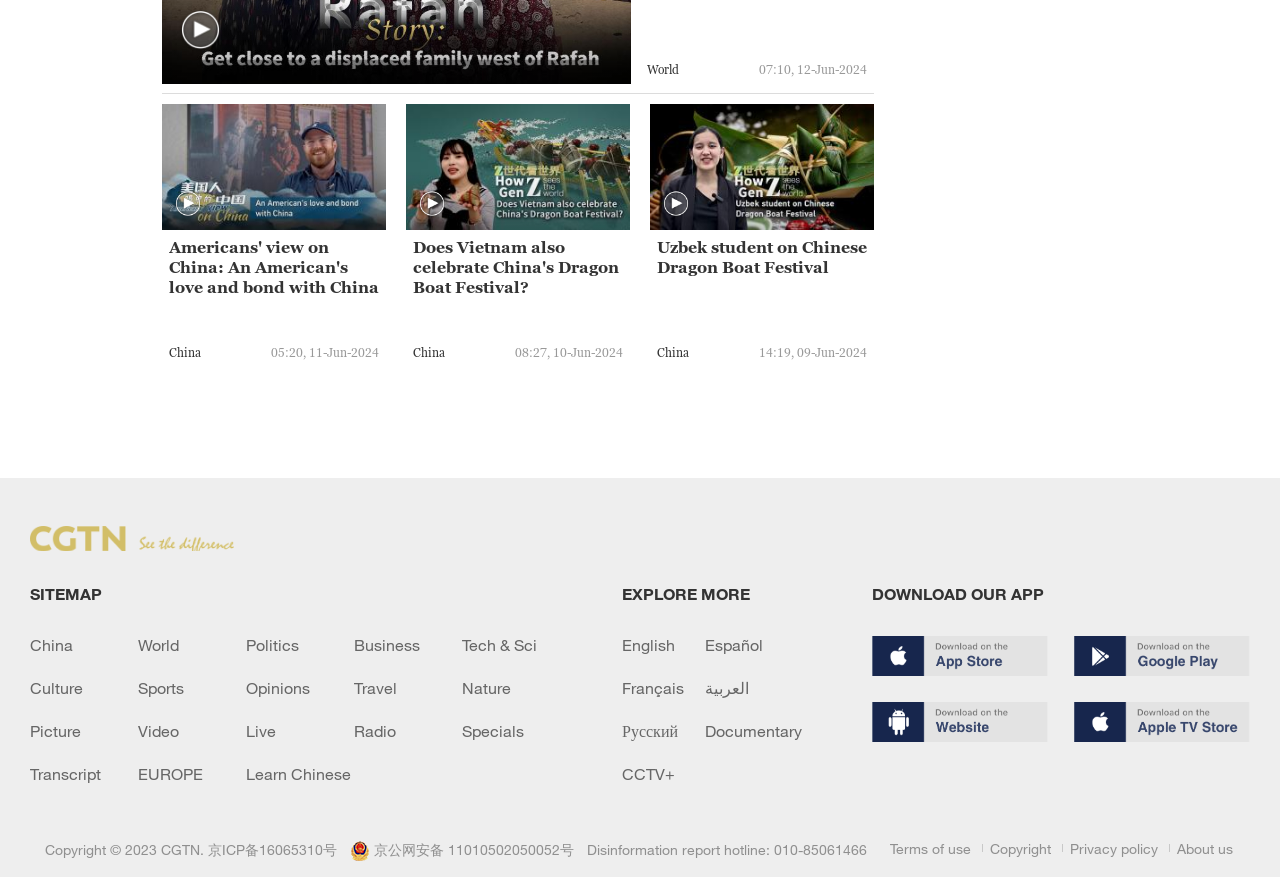Give a one-word or one-phrase response to the question:
What is the current date?

12-Jun-2024